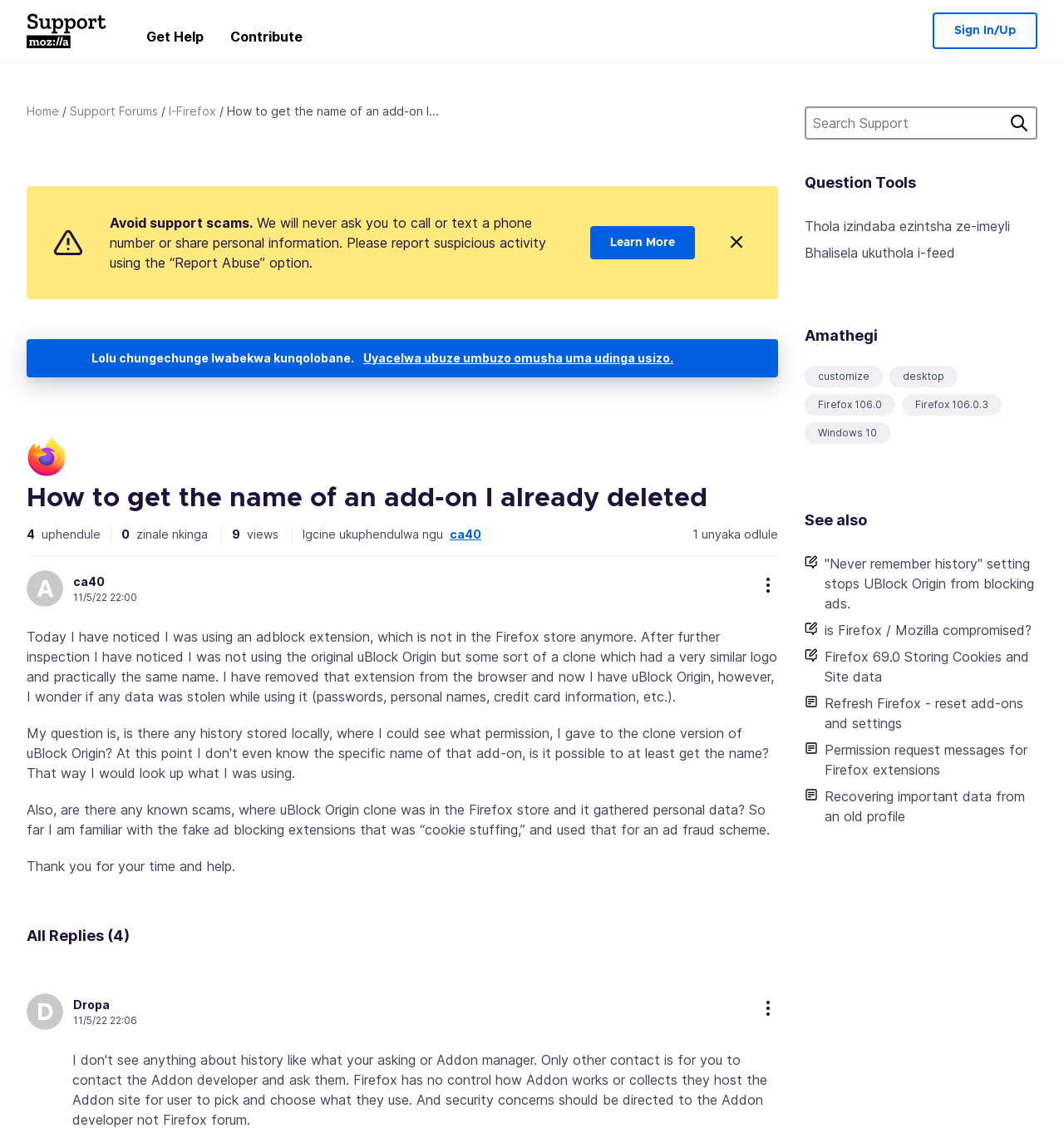Find the bounding box of the web element that fits this description: "parent_node: Cinga name="q" placeholder="Search Support"".

[0.756, 0.094, 0.975, 0.124]